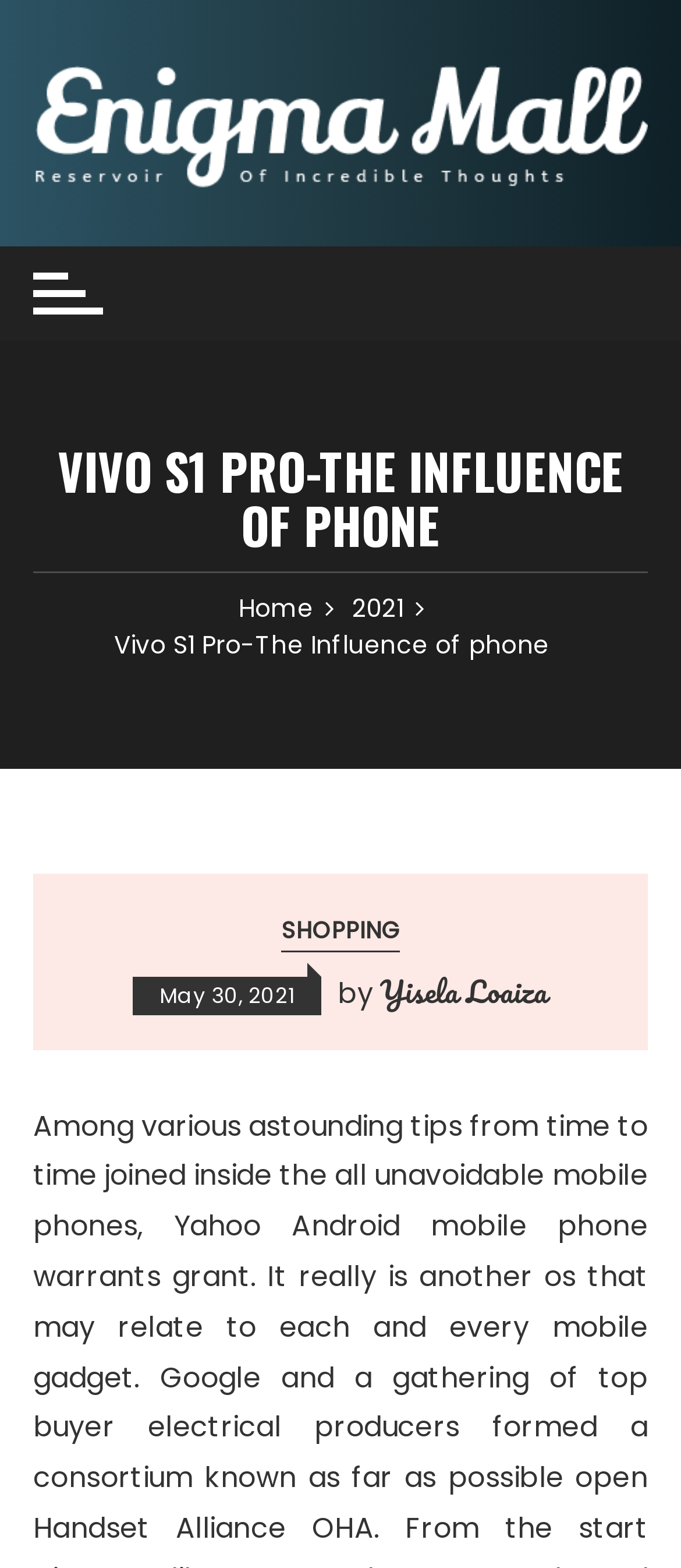What is the primary heading on this webpage?

VIVO S1 PRO-THE INFLUENCE OF PHONE